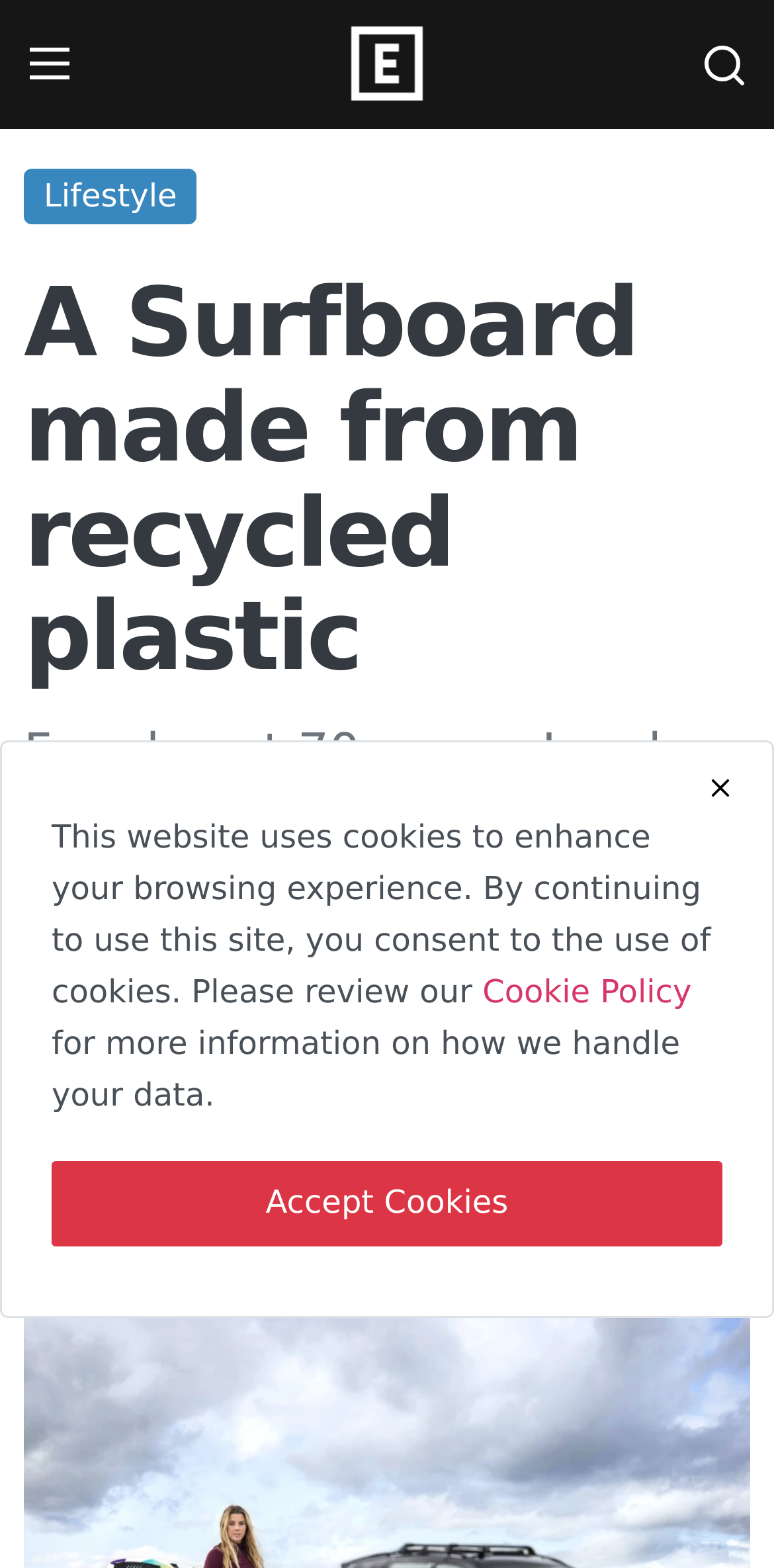Identify the bounding box coordinates for the element you need to click to achieve the following task: "Go to the About us page". Provide the bounding box coordinates as four float numbers between 0 and 1, in the form [left, top, right, bottom].

[0.038, 0.129, 0.756, 0.185]